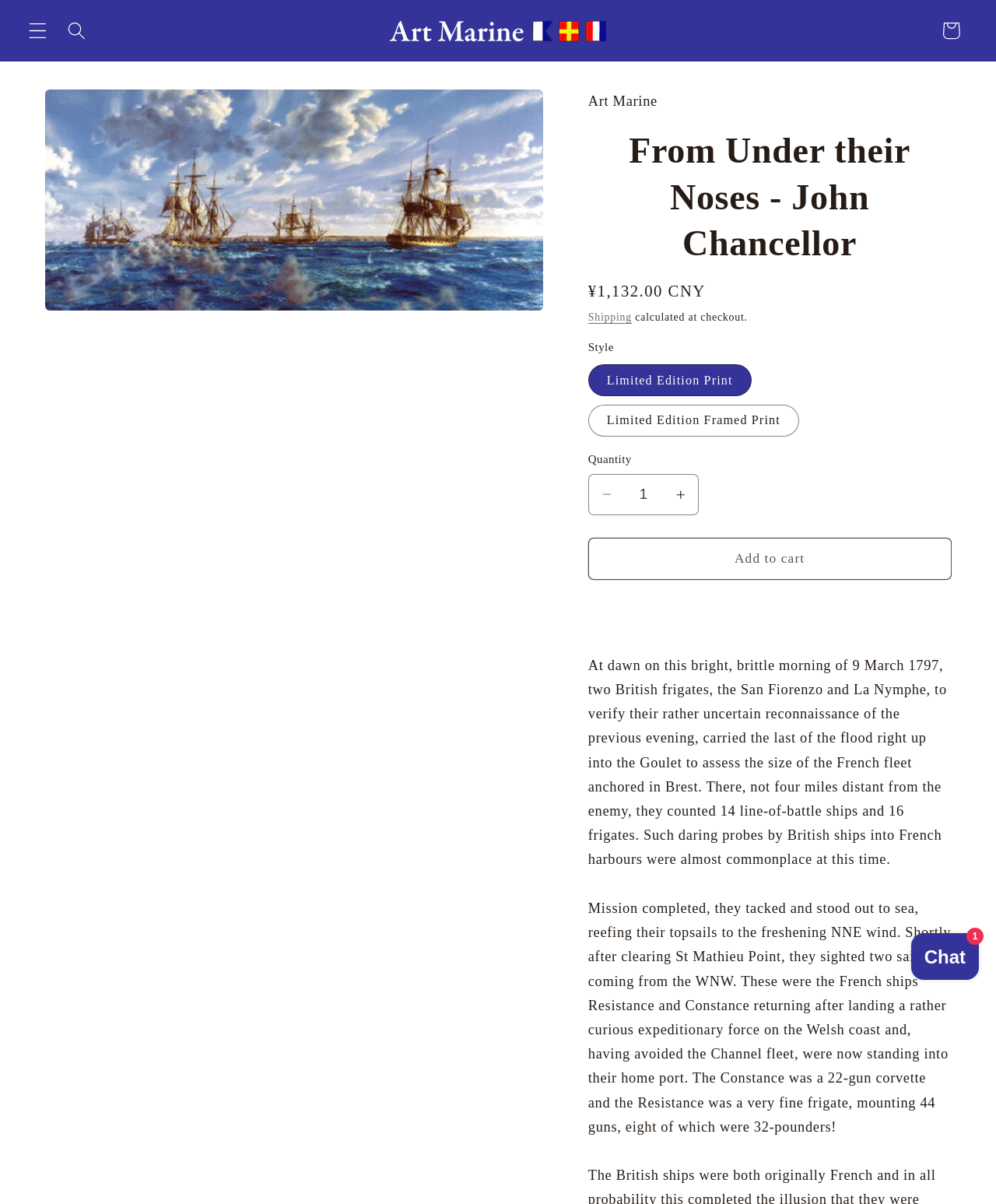Please identify the bounding box coordinates of the element's region that needs to be clicked to fulfill the following instruction: "Search for something". The bounding box coordinates should consist of four float numbers between 0 and 1, i.e., [left, top, right, bottom].

[0.057, 0.009, 0.097, 0.042]